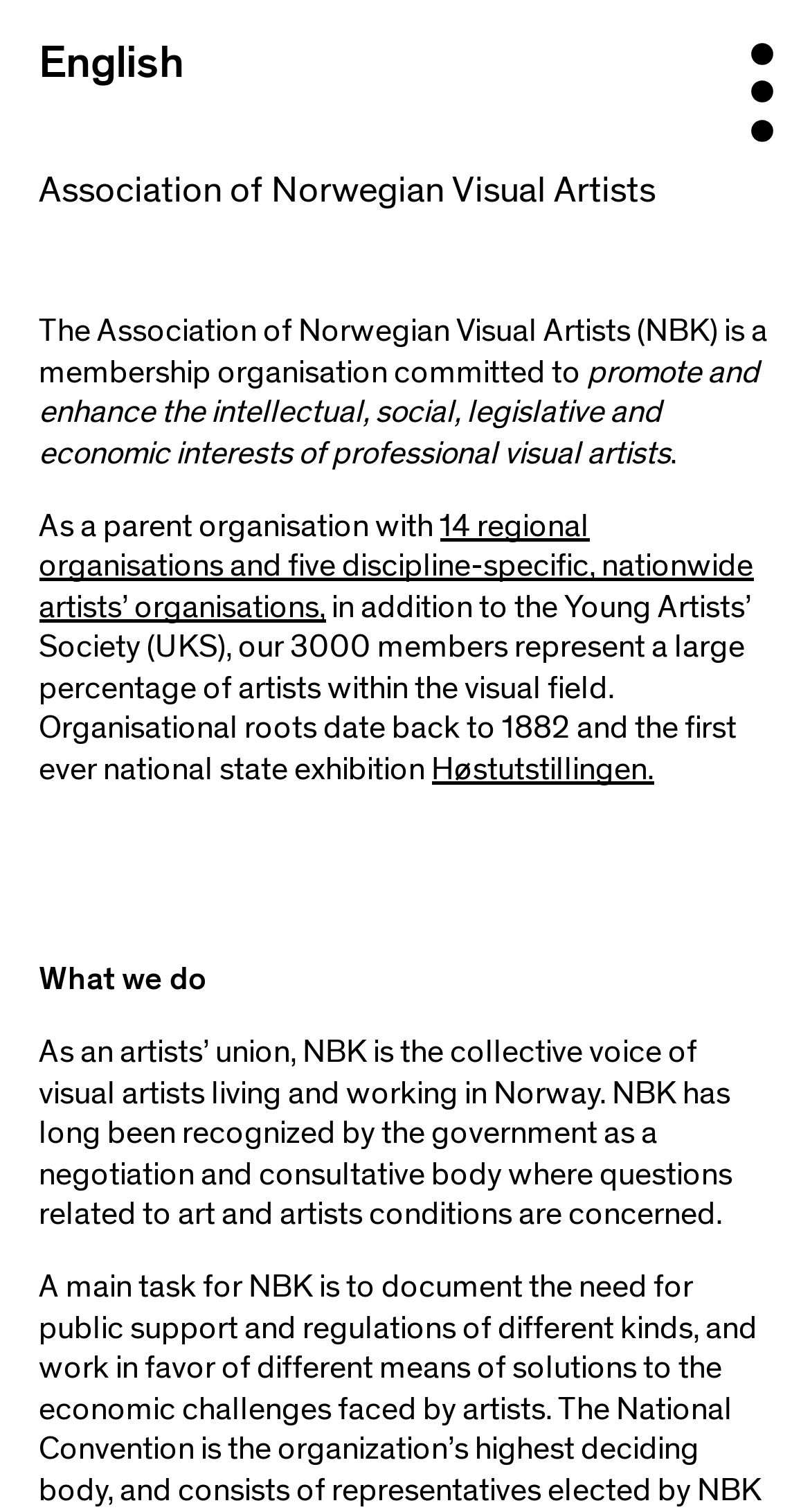Examine the image carefully and respond to the question with a detailed answer: 
What is the name of the national state exhibition?

I found the answer by reading the text that says 'the first ever national state exhibition Høstutstillingen' which is part of the article on the webpage.